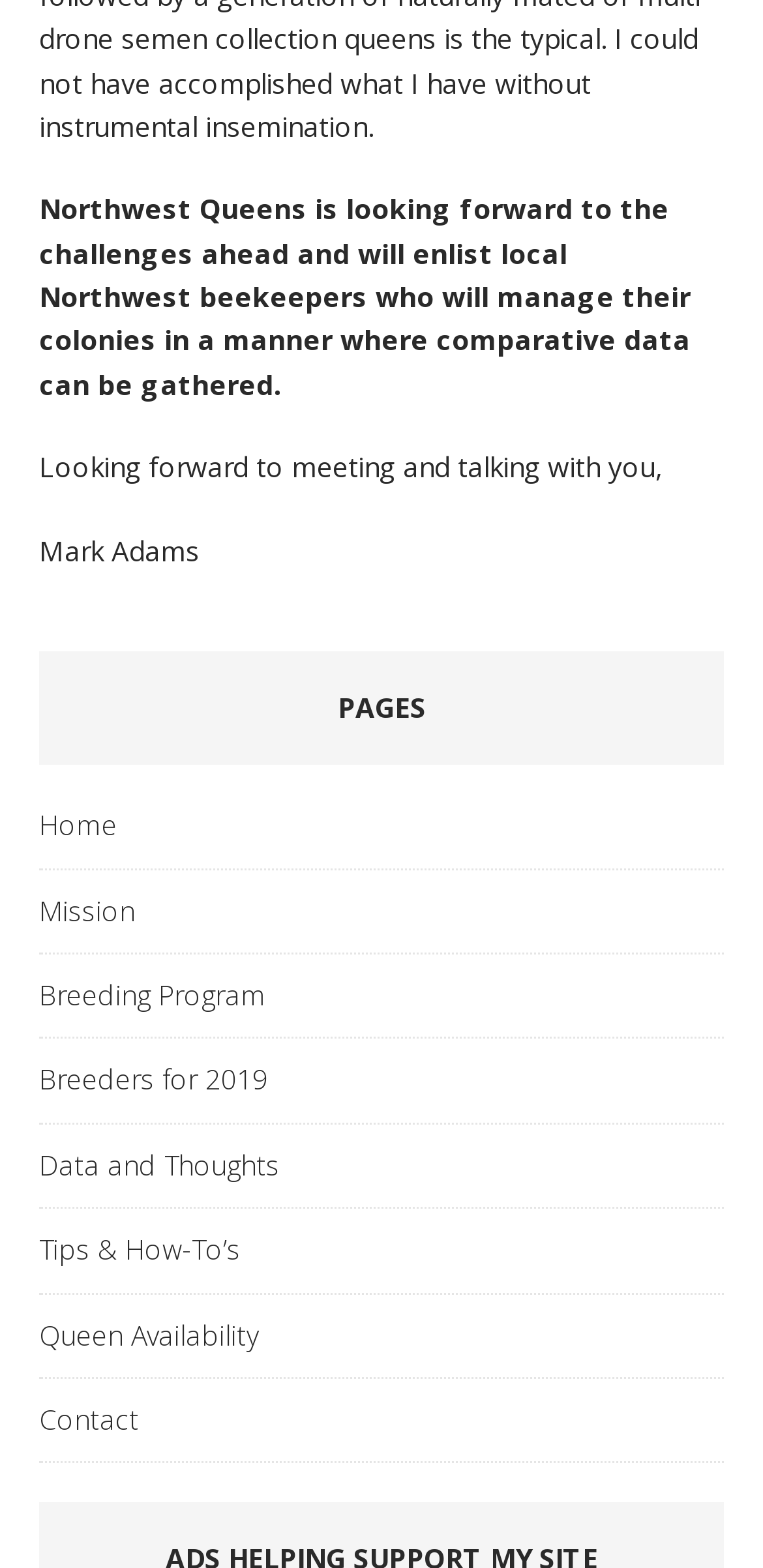Please determine the bounding box of the UI element that matches this description: Mission. The coordinates should be given as (top-left x, top-left y, bottom-right x, bottom-right y), with all values between 0 and 1.

[0.051, 0.555, 0.949, 0.609]